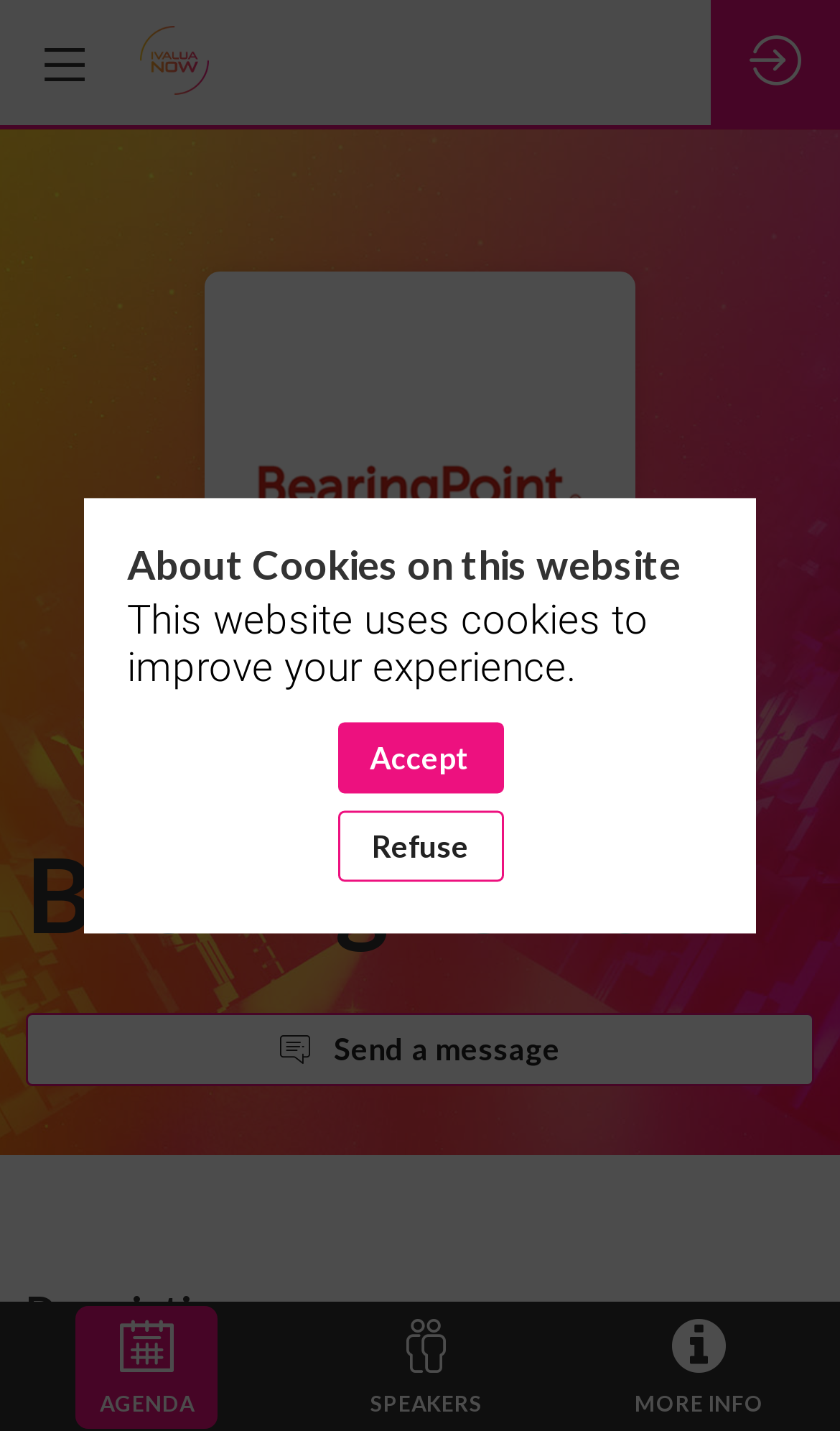Please identify the bounding box coordinates of the element I need to click to follow this instruction: "Click the AGENDA button".

[0.091, 0.912, 0.26, 0.998]